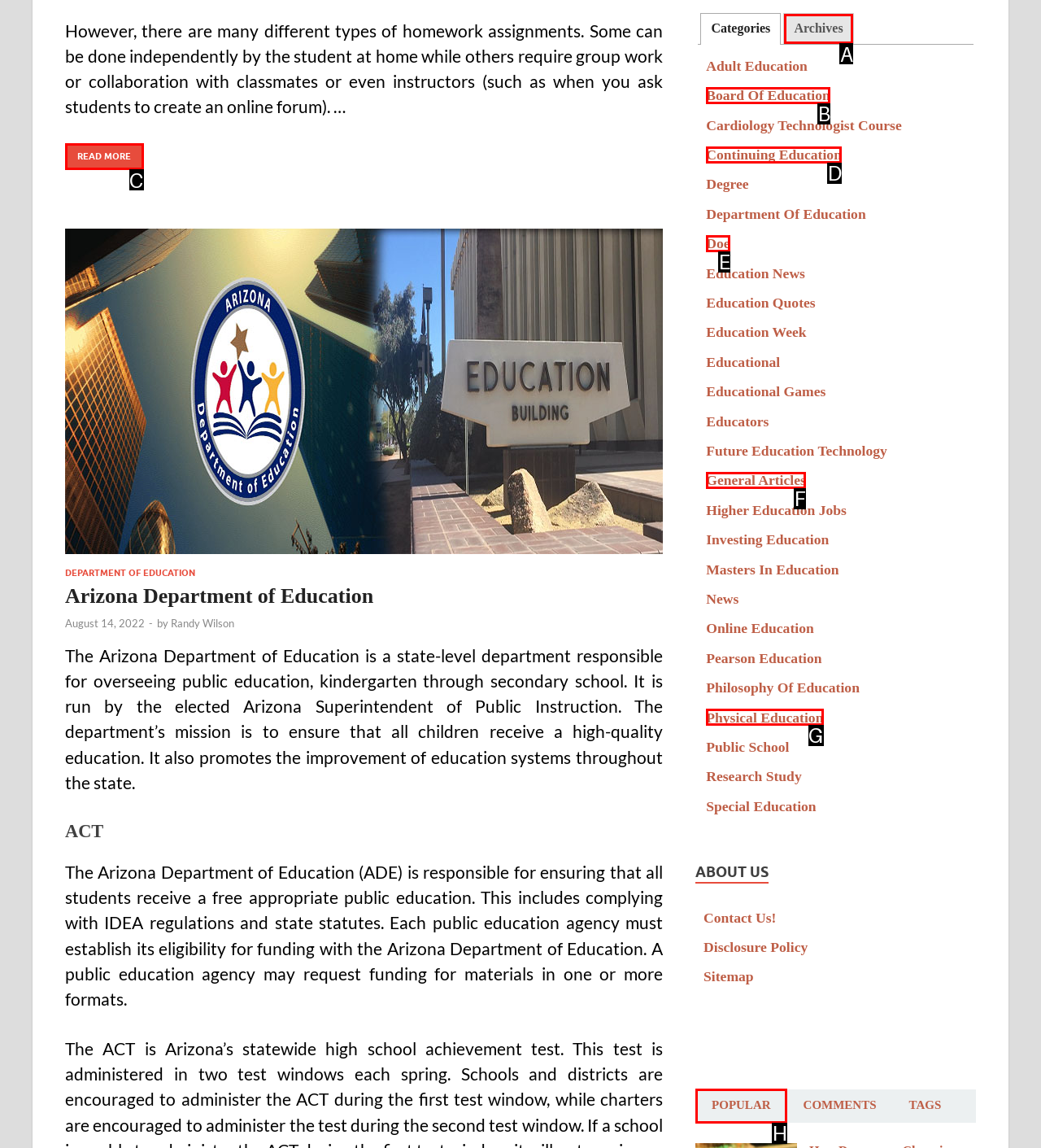Determine which HTML element matches the given description: Popular. Provide the corresponding option's letter directly.

H